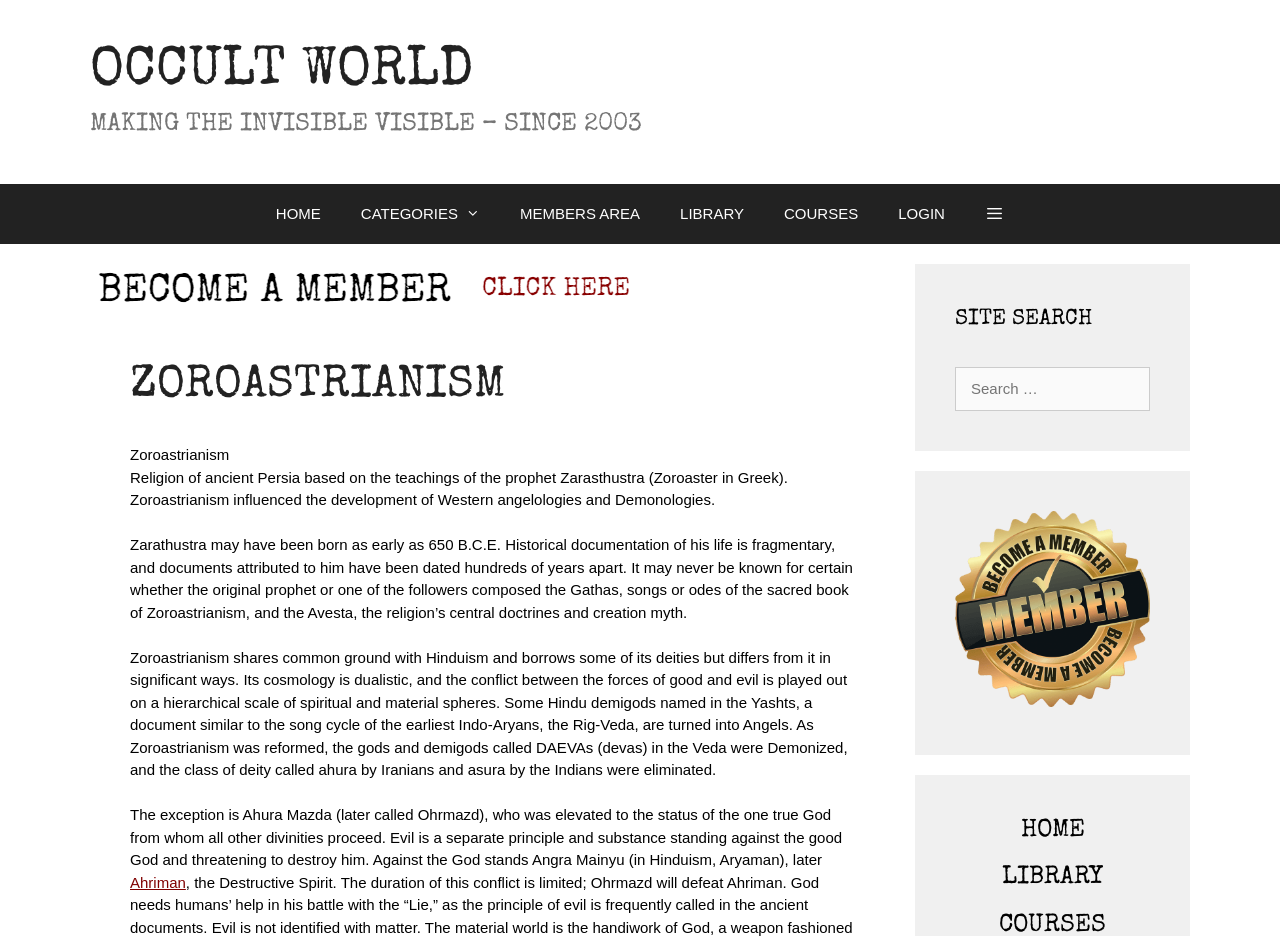Locate the bounding box of the UI element defined by this description: "Ahriman". The coordinates should be given as four float numbers between 0 and 1, formatted as [left, top, right, bottom].

[0.102, 0.933, 0.145, 0.951]